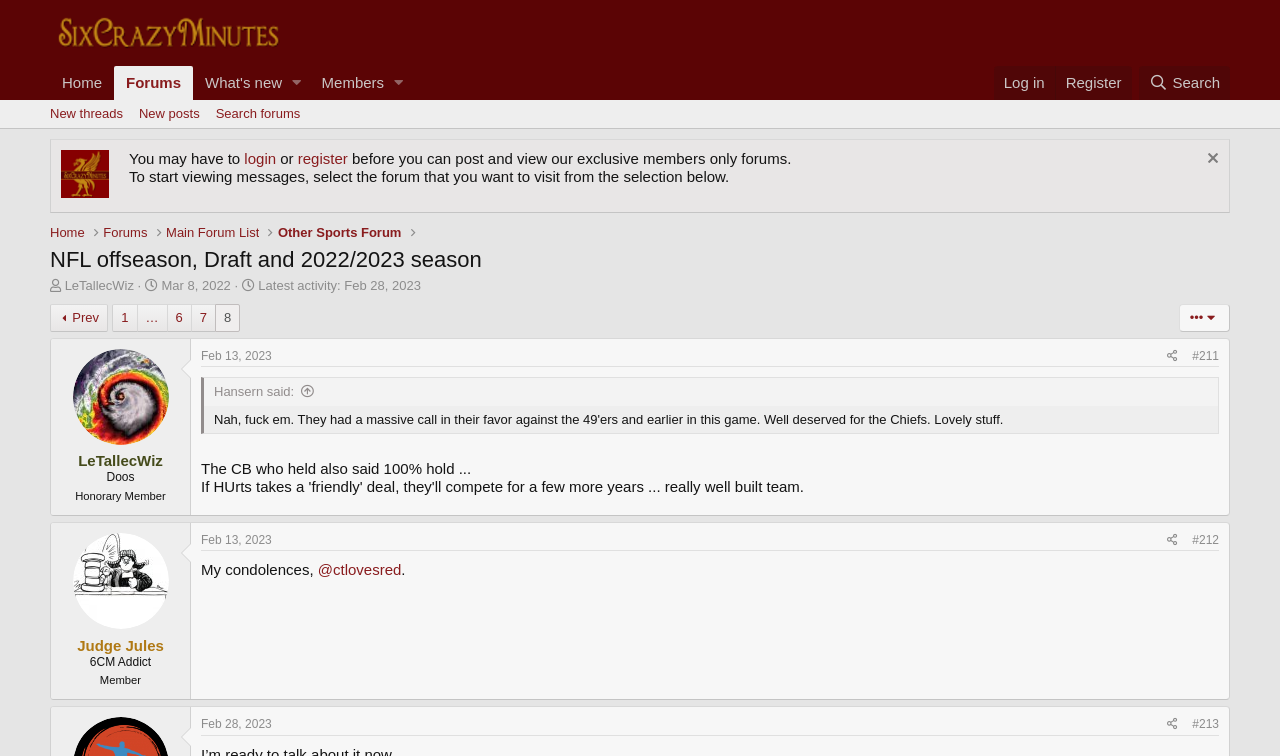Please identify the bounding box coordinates of the region to click in order to complete the task: "Go to page 1". The coordinates must be four float numbers between 0 and 1, specified as [left, top, right, bottom].

[0.088, 0.404, 0.107, 0.437]